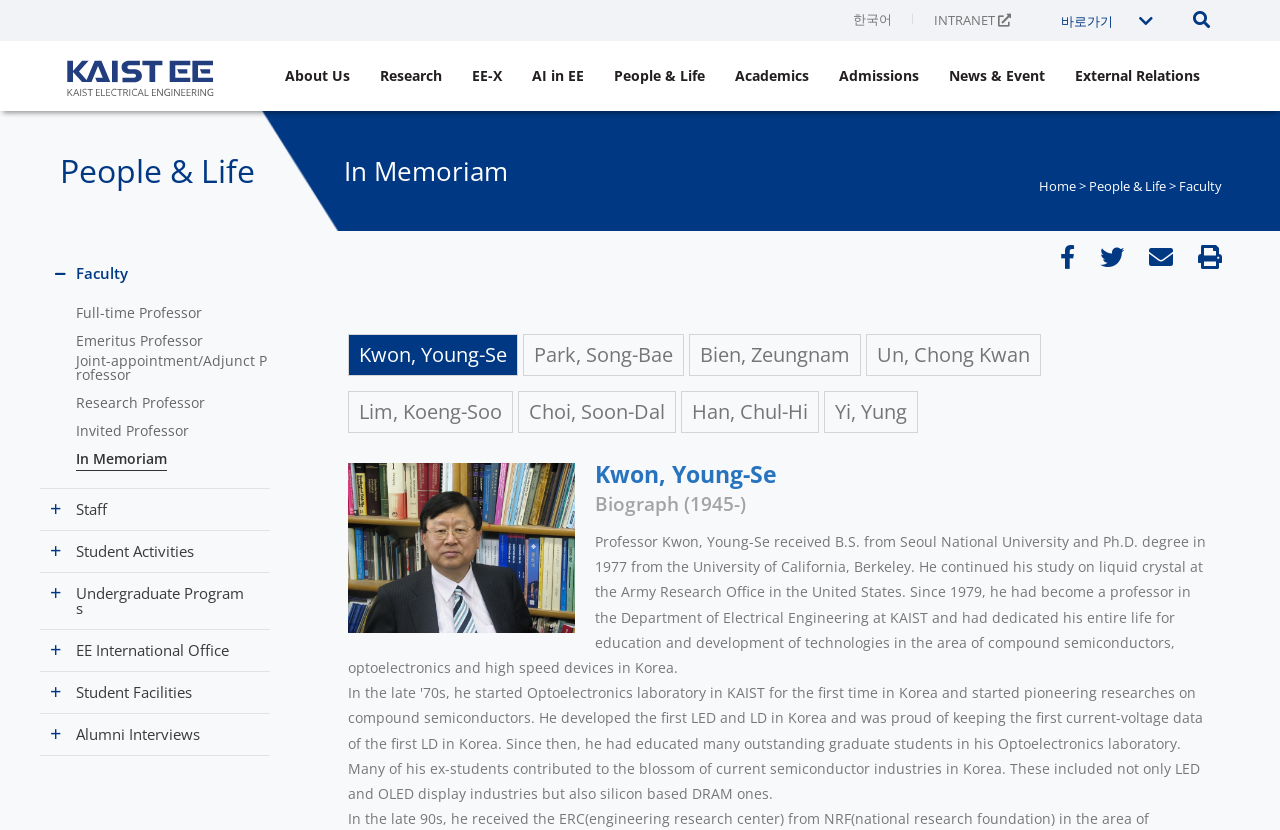Determine the bounding box coordinates of the clickable region to carry out the instruction: "Search for something".

None